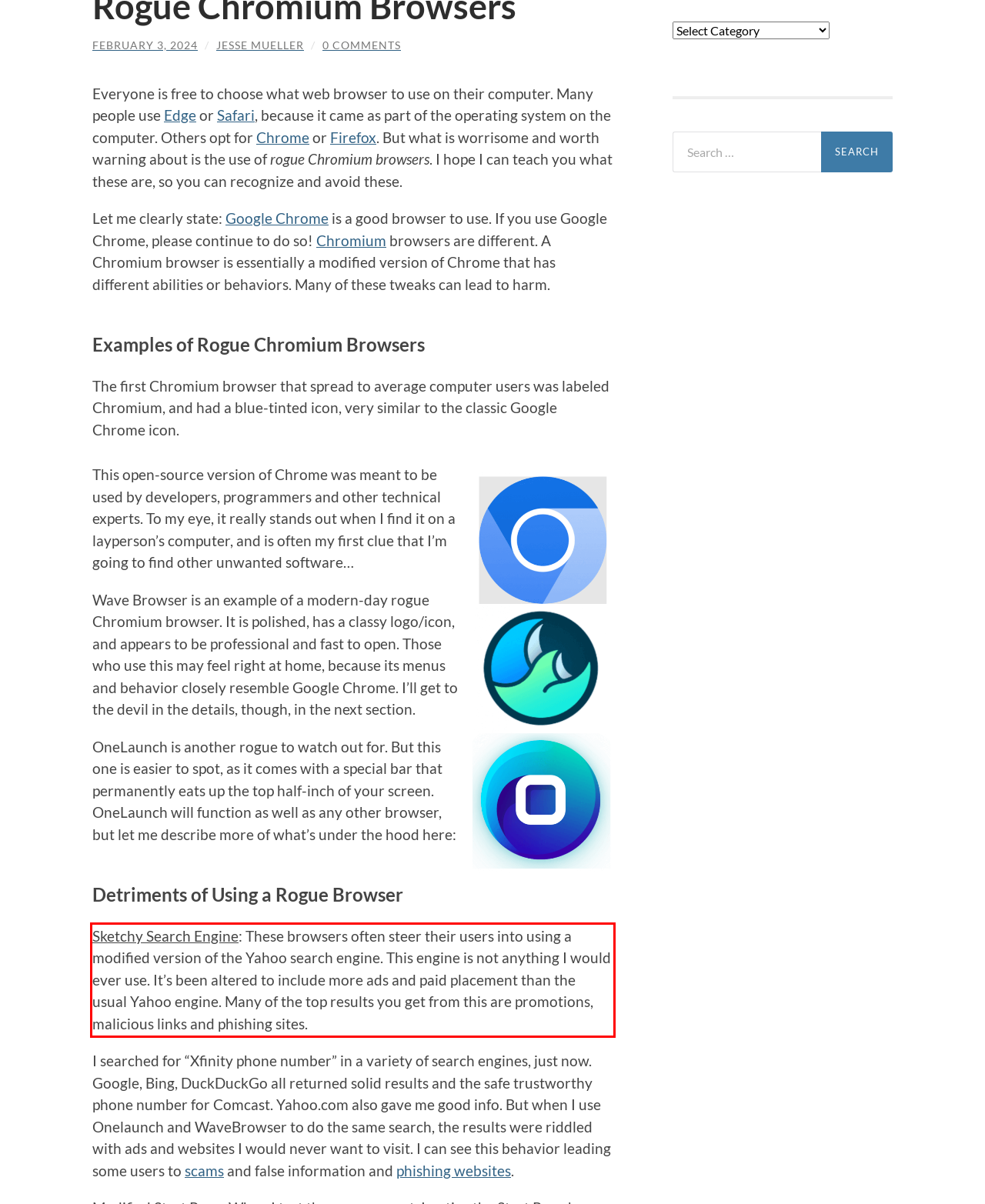Please analyze the provided webpage screenshot and perform OCR to extract the text content from the red rectangle bounding box.

Sketchy Search Engine: These browsers often steer their users into using a modified version of the Yahoo search engine. This engine is not anything I would ever use. It’s been altered to include more ads and paid placement than the usual Yahoo engine. Many of the top results you get from this are promotions, malicious links and phishing sites.